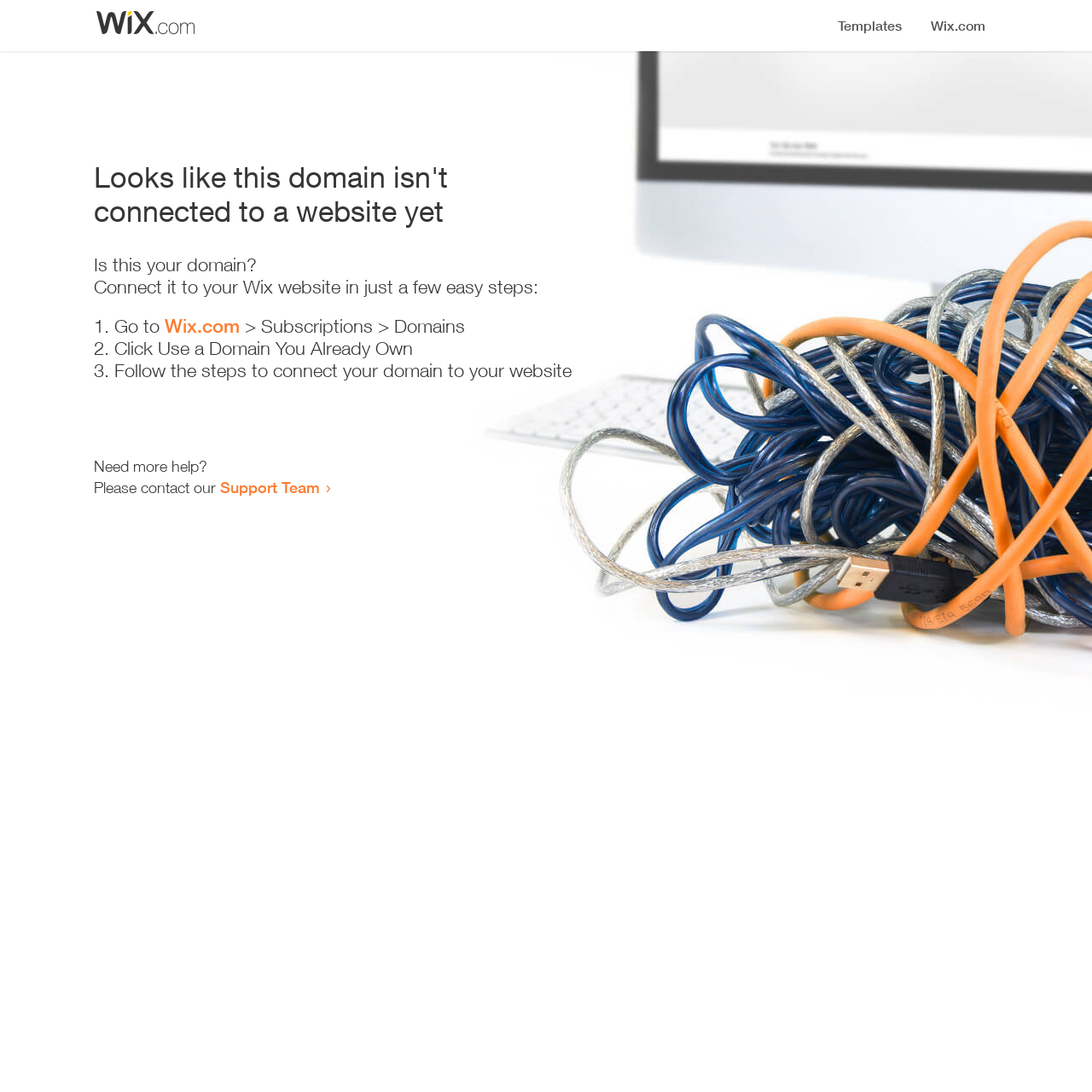What is the first step to connect the domain?
Give a thorough and detailed response to the question.

According to the instructions on the webpage, the first step to connect the domain is to go to Wix.com, which is linked from the webpage.